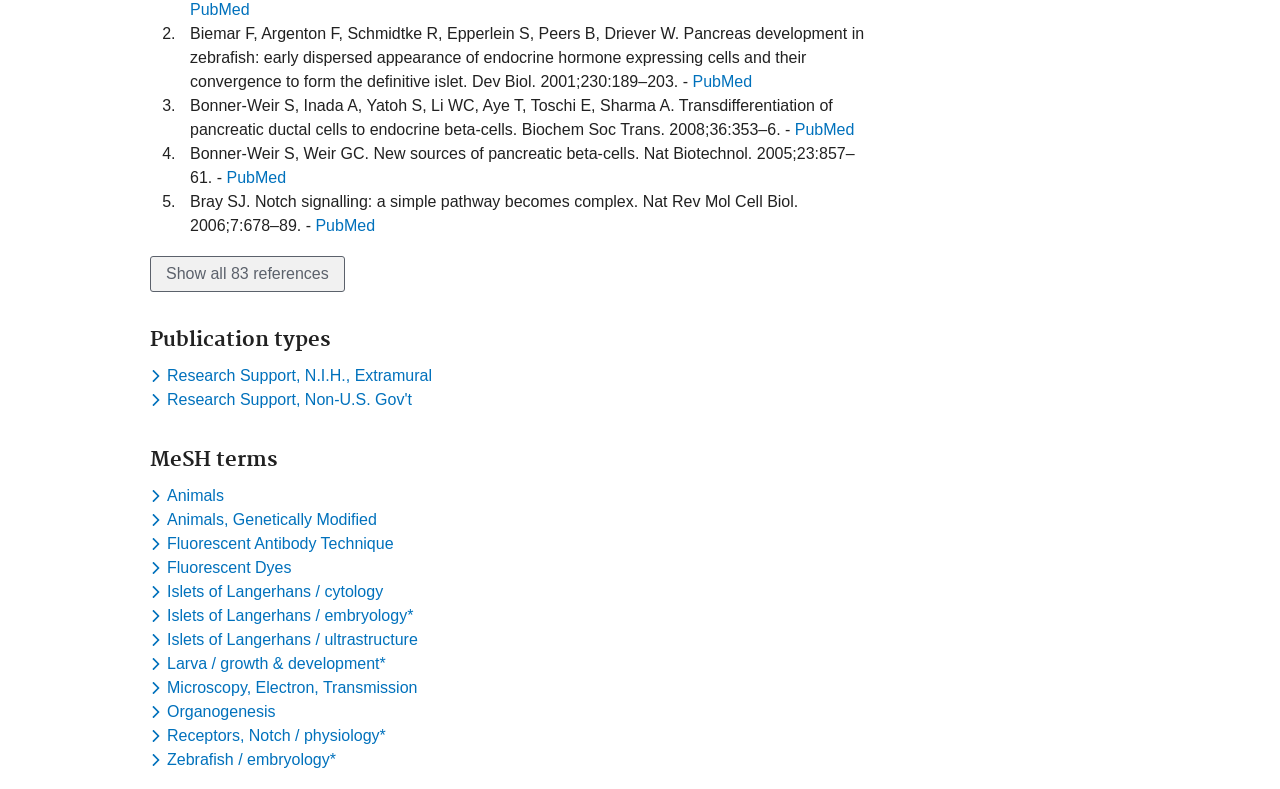Locate the bounding box of the UI element based on this description: "Fluorescent Dyes". Provide four float numbers between 0 and 1 as [left, top, right, bottom].

[0.117, 0.708, 0.232, 0.731]